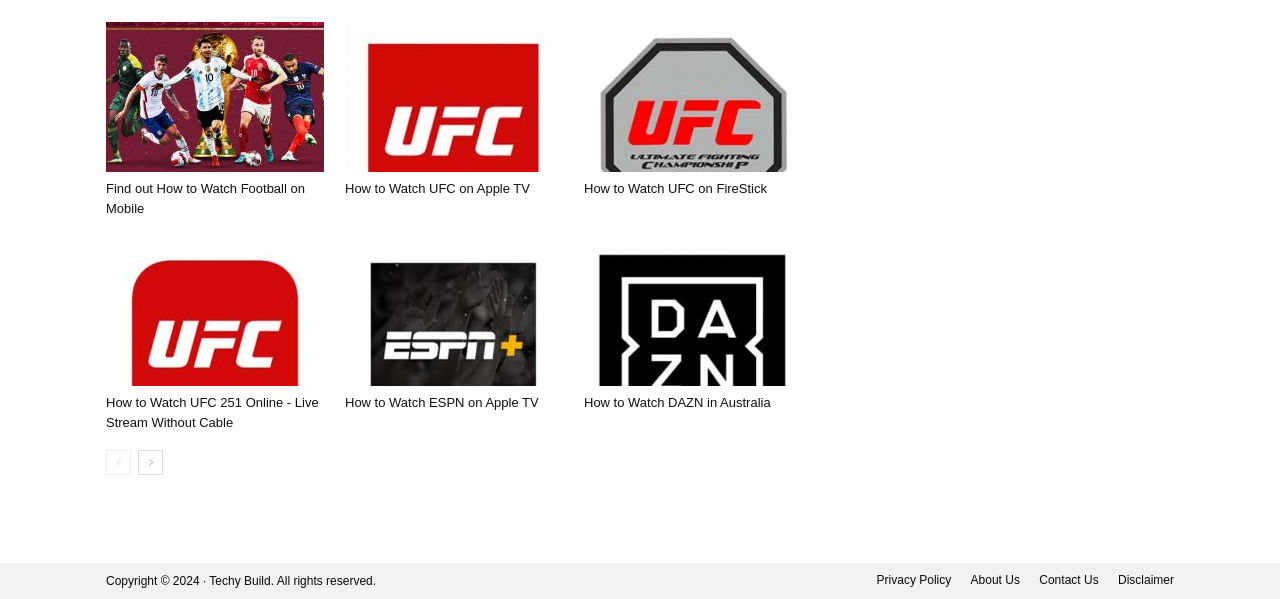What are the navigation options at the bottom of the webpage?
By examining the image, provide a one-word or phrase answer.

Prev-page and Next-page